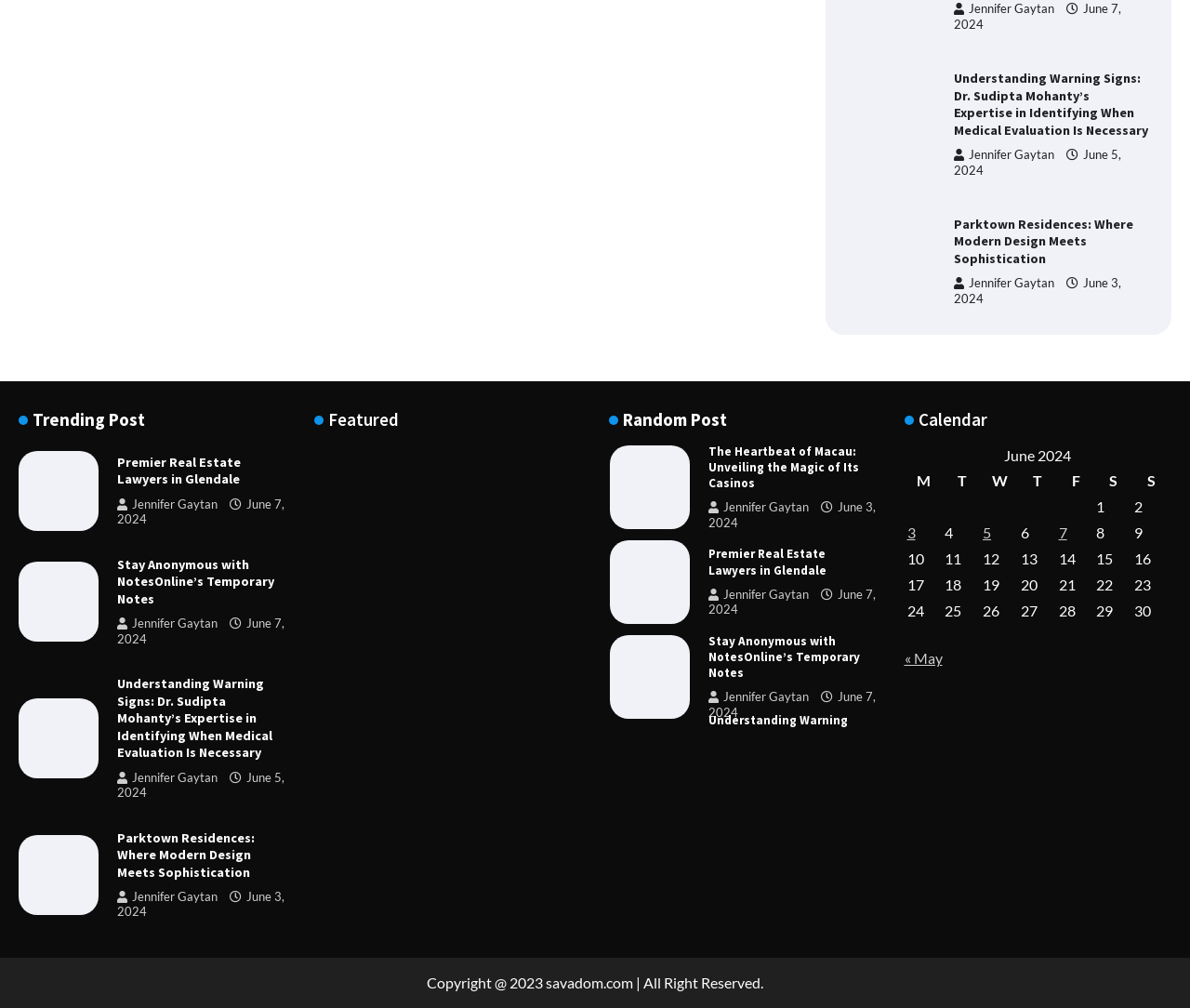Provide the bounding box coordinates of the section that needs to be clicked to accomplish the following instruction: "Click on the 'Premier Real Estate Lawyers in Glendale' link."

[0.099, 0.45, 0.24, 0.484]